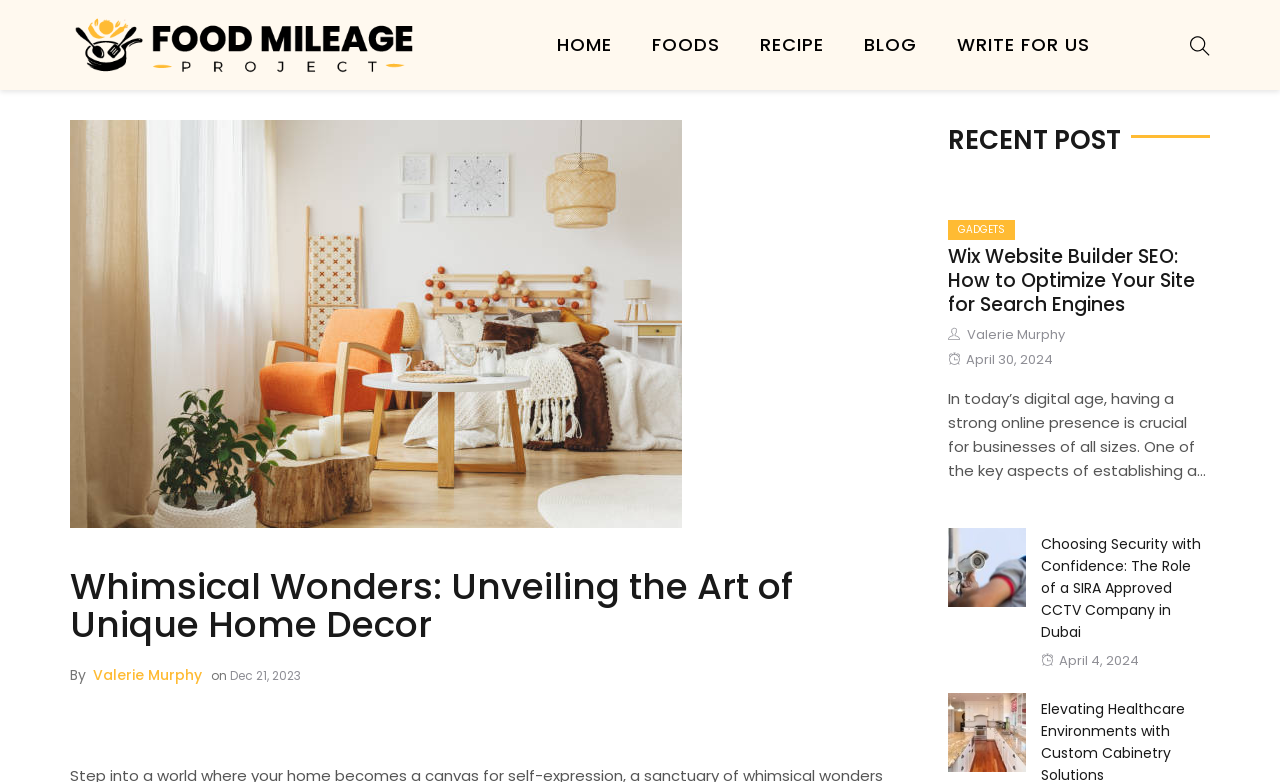What is the name of the author of the first article?
Please provide a detailed and comprehensive answer to the question.

I found the answer by looking at the article section with the heading 'Whimsical Wonders: Unveiling the Art of Unique Home Decor'. Below the heading, I saw a 'By' text followed by a link 'Valerie Murphy', which indicates the author's name.